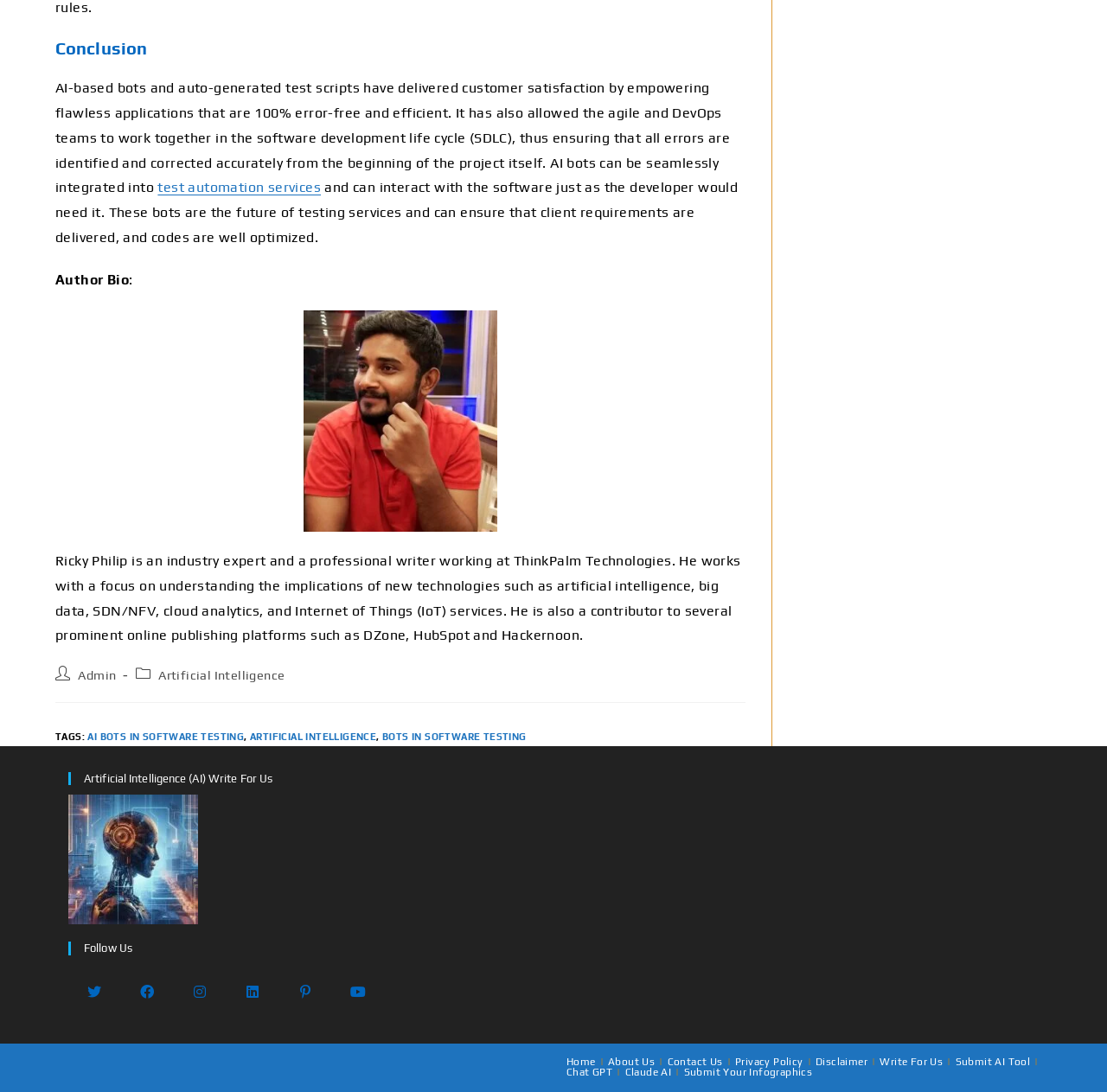What is the category of the post?
Based on the image, answer the question with as much detail as possible.

The category of the post can be found in the 'Post category' section, where it is mentioned as 'Artificial Intelligence'.